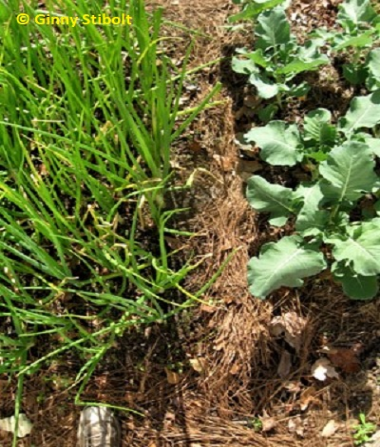Describe the image with as much detail as possible.

The image showcases a lush garden featuring a combination of green onions and cool-weather crops, likely including cabbage, situated together in a well-planned wide row planting arrangement. The vibrant green foliage of the plants indicates healthy growth, emphasizing the benefits of utilizing kitchen scraps as compost in place. This technique enriches the soil, promoting the vigorous development of the plants. The ground is layered with fine material, possibly grass clipping or mulch, which aids in moisture retention and soil health. Captured by Ginny Stibolt, the photograph exemplifies the principles of sustainable gardening through in situ composting, illustrating how efficient space utilization can lead to bountiful results in small areas.